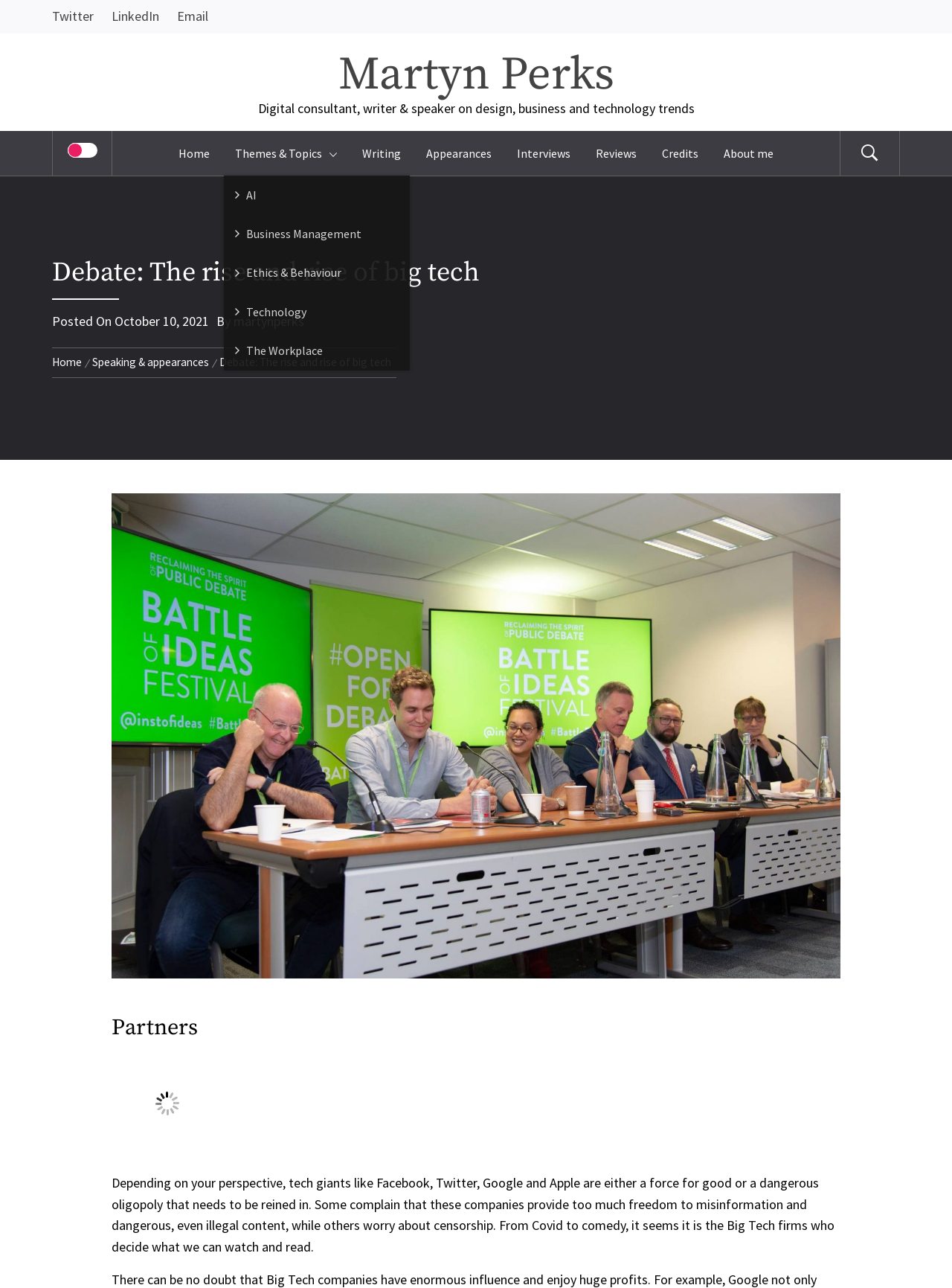Summarize the webpage with intricate details.

This webpage is about a debate on the rise of big tech, written by Martyn Perks. At the top, there are three social media links to Twitter, LinkedIn, and Email, followed by a link to the author's name and a brief description of him as a digital consultant, writer, and speaker. 

Below this, there is a checkbox and a link to the homepage, as well as a dropdown menu with various themes and topics, including AI, Business Management, Ethics & Behaviour, Technology, and The Workplace. 

To the right of this menu, there are links to different sections of the website, including Writing, Appearances, Interviews, Reviews, Credits, and About me. At the far right, there is a link with an icon.

The main content of the webpage begins with a heading that matches the title of the webpage, "Debate: The rise and rise of big tech". Below this, there is information about the post, including the date "October 10, 2021" and the author's name. 

Following this, there is a navigation section with breadcrumbs, showing the path from the homepage to the current page. The main article begins with a heading "Partners" and an image, followed by a long paragraph of text that discusses the role of big tech companies like Facebook, Twitter, Google, and Apple in society.